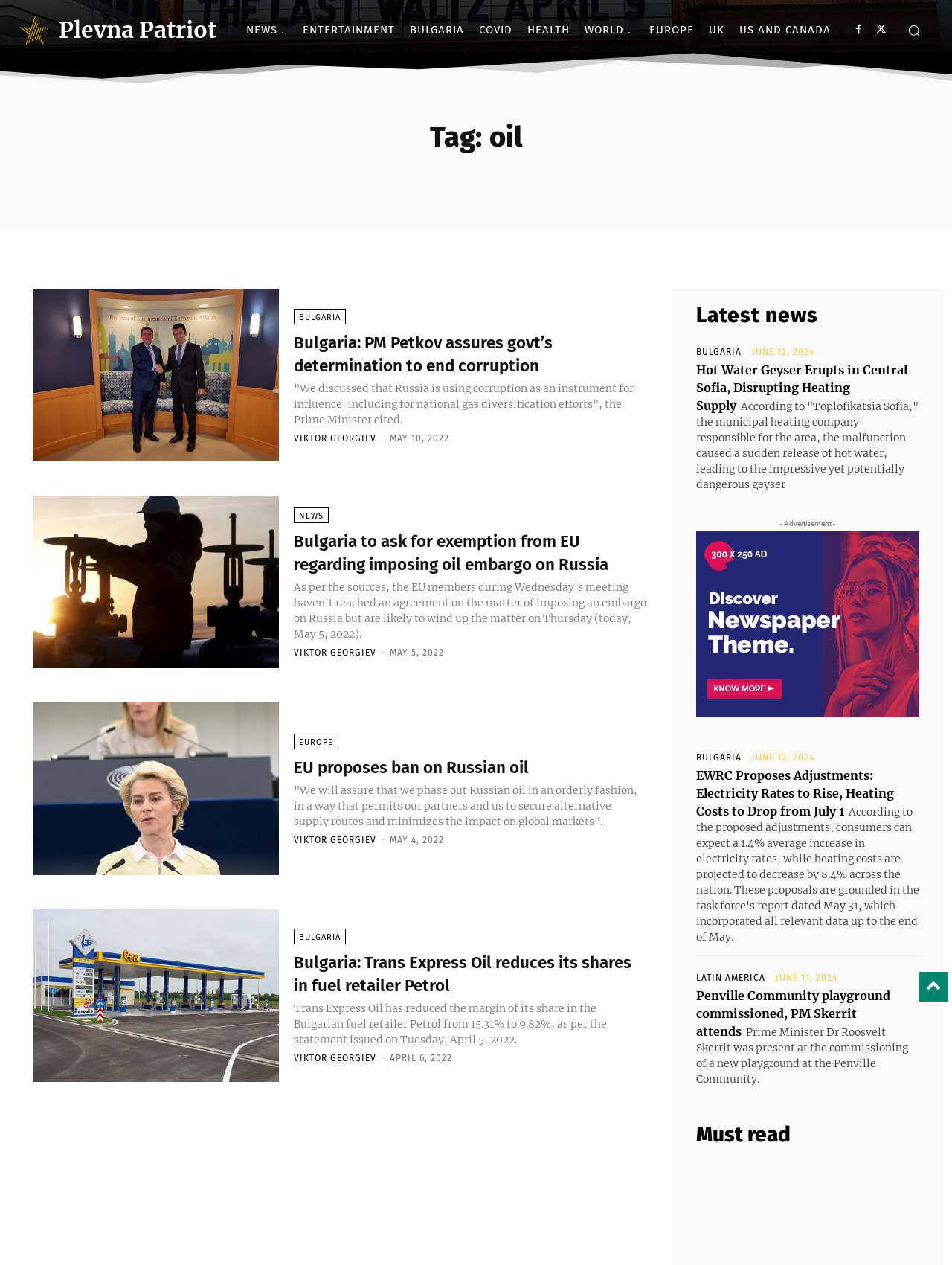Identify the bounding box for the element characterized by the following description: "derogatory, repeal".

None